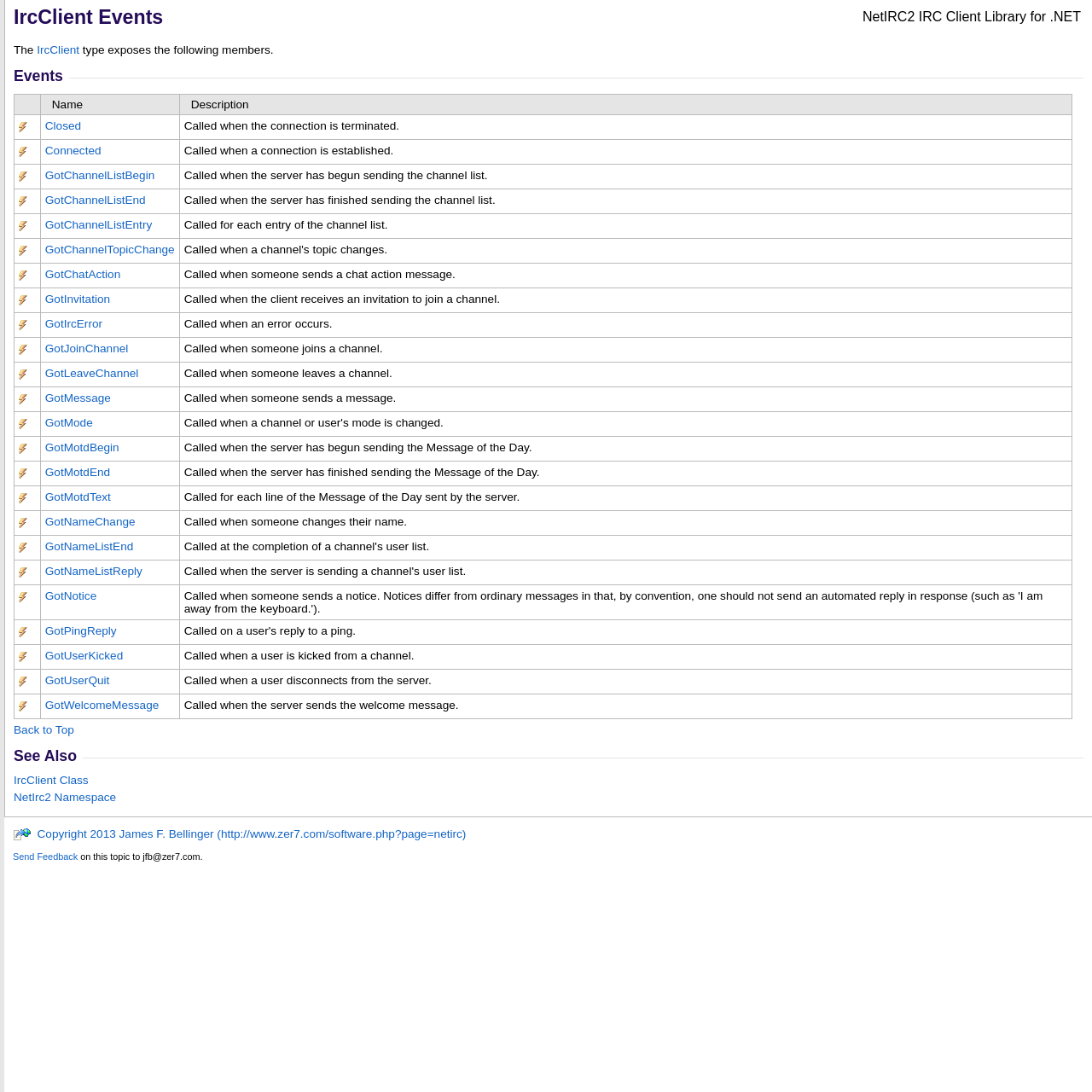Summarize the webpage comprehensively, mentioning all visible components.

The webpage is about IrcClient Events, a part of the NetIRC2 IRC Client Library for .NET. At the top, there is a header section with the title "IrcClient Events" and a subtitle "NetIRC2 IRC Client Library for .NET". 

Below the header, there is a brief introduction that reads "The IrcClient type exposes the following members." 

Following the introduction, there is a table with three columns: an empty column, a "Name" column, and a "Description" column. The table has 8 rows, each representing an event. Each row has a "Public event" indicator, an event name, and a brief description of the event. The event names are "Closed", "Connected", "GotChannelListBegin", "GotChannelListEnd", "GotChannelListEntry", "GotChannelTopicChange", "GotChatAction", and "GotInvitation". The descriptions provide a brief summary of when each event is called. 

The events are listed in a vertical order, with the "Closed" event at the top and the "GotInvitation" event at the bottom. The "Public event" indicators are located at the left of each event name, and the descriptions are located at the right of each event name.